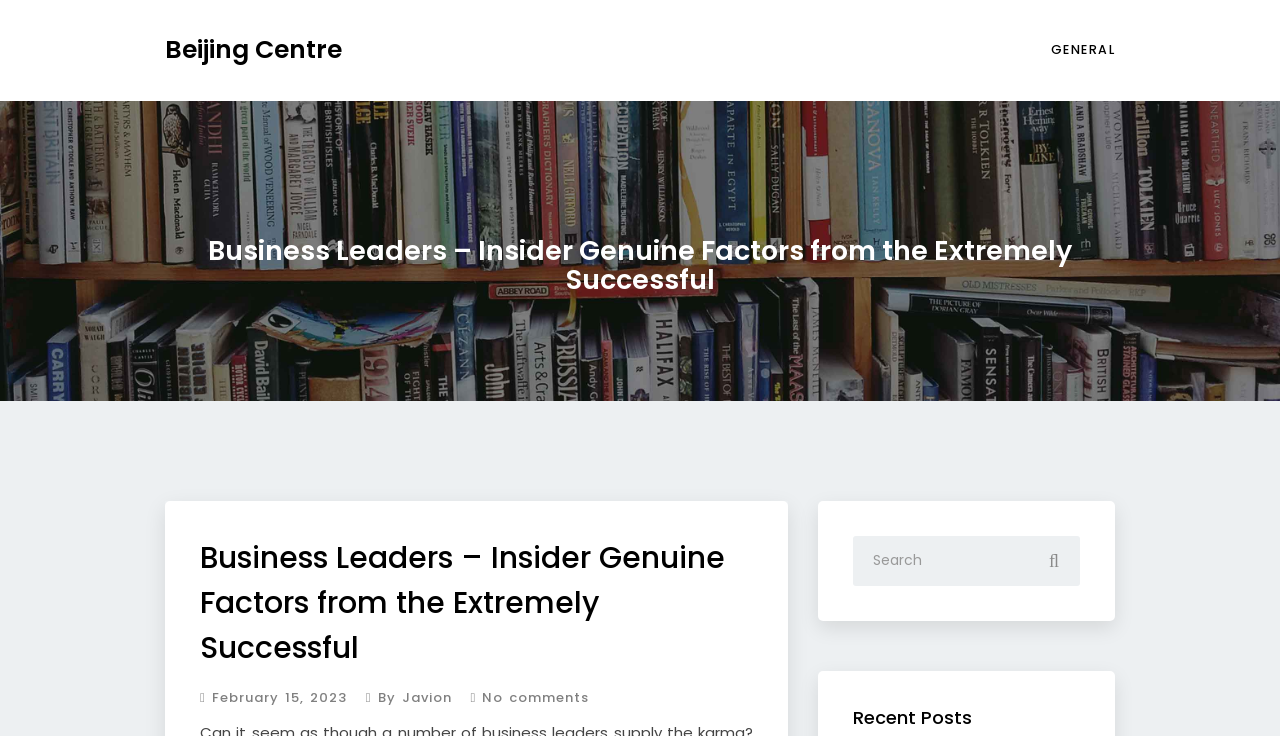Illustrate the webpage with a detailed description.

The webpage appears to be a blog or article page focused on business leaders. At the top, there is a heading that reads "Business Leaders – Insider Genuine Factors from the Extremely Successful" which spans across the top section of the page. Below this heading, there is a link to "Beijing Centre" positioned on the left side of the page.

On the right side of the top section, there is a link to "GENERAL". Further down, there is another instance of the same heading "Business Leaders – Insider Genuine Factors from the Extremely Successful" which is smaller in size and positioned near the bottom of the page.

On the bottom right corner of the page, there is a time element displaying the date "February 15, 2023" along with the author's name "By Javion" and a link indicating "No comments" with an icon. 

Near the bottom of the page, there is a search box with a placeholder text "Search" accompanied by a button with a magnifying glass icon. To the left of the search box, there is a heading that reads "Recent Posts".